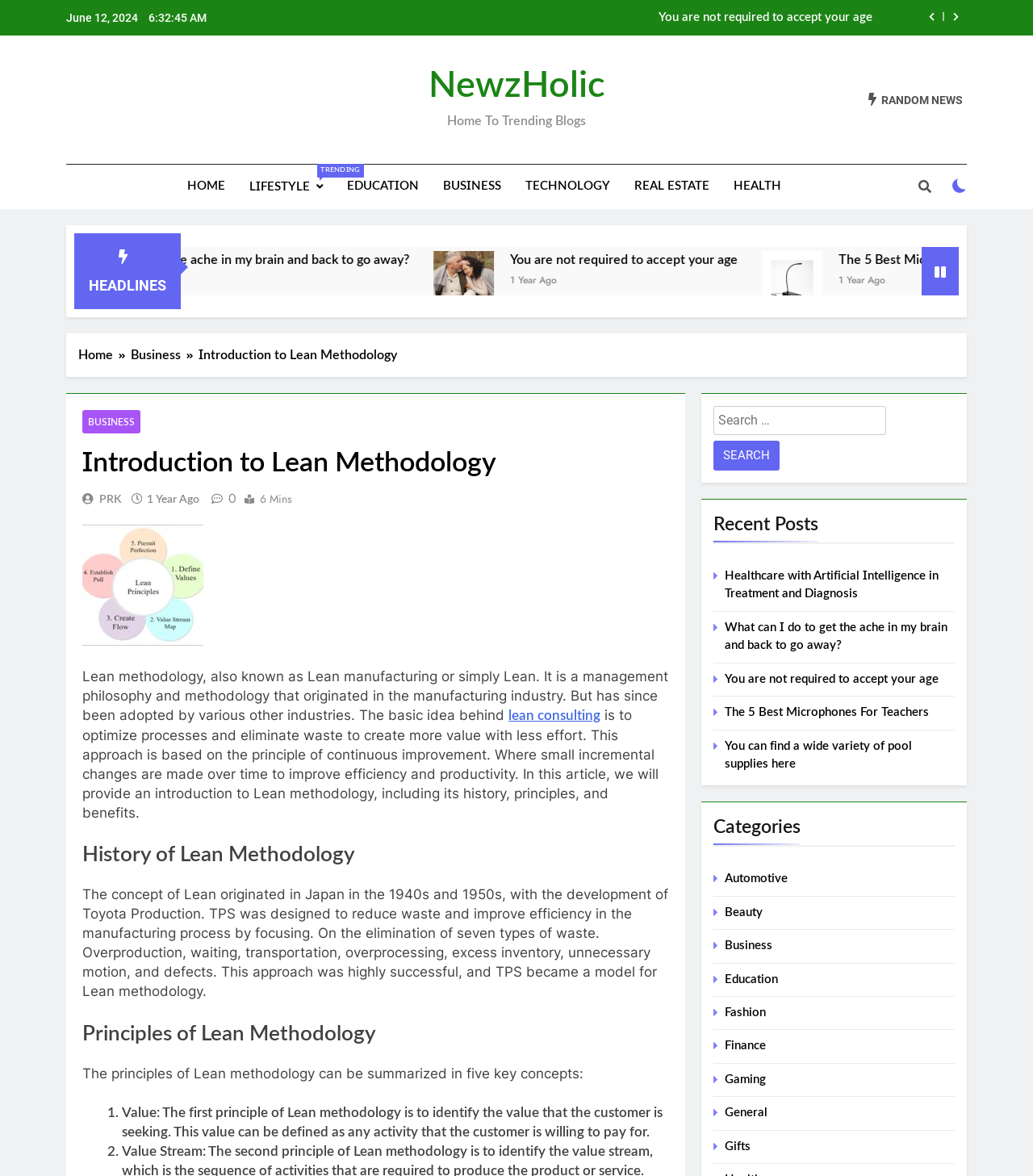Determine the bounding box coordinates of the element's region needed to click to follow the instruction: "Search for something". Provide these coordinates as four float numbers between 0 and 1, formatted as [left, top, right, bottom].

[0.691, 0.345, 0.924, 0.4]